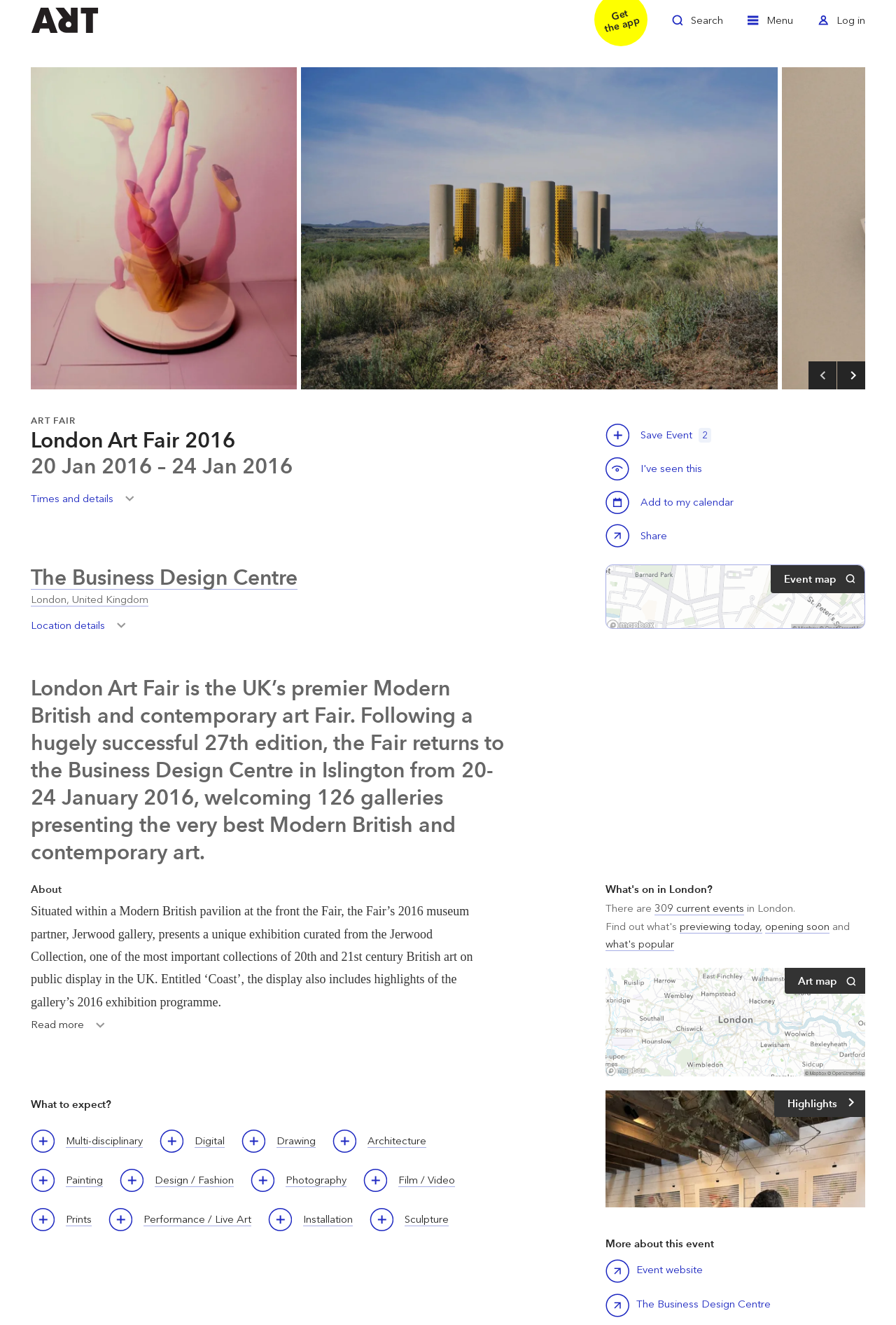Please specify the coordinates of the bounding box for the element that should be clicked to carry out this instruction: "Zoom in the image". The coordinates must be four float numbers between 0 and 1, formatted as [left, top, right, bottom].

[0.034, 0.051, 0.332, 0.294]